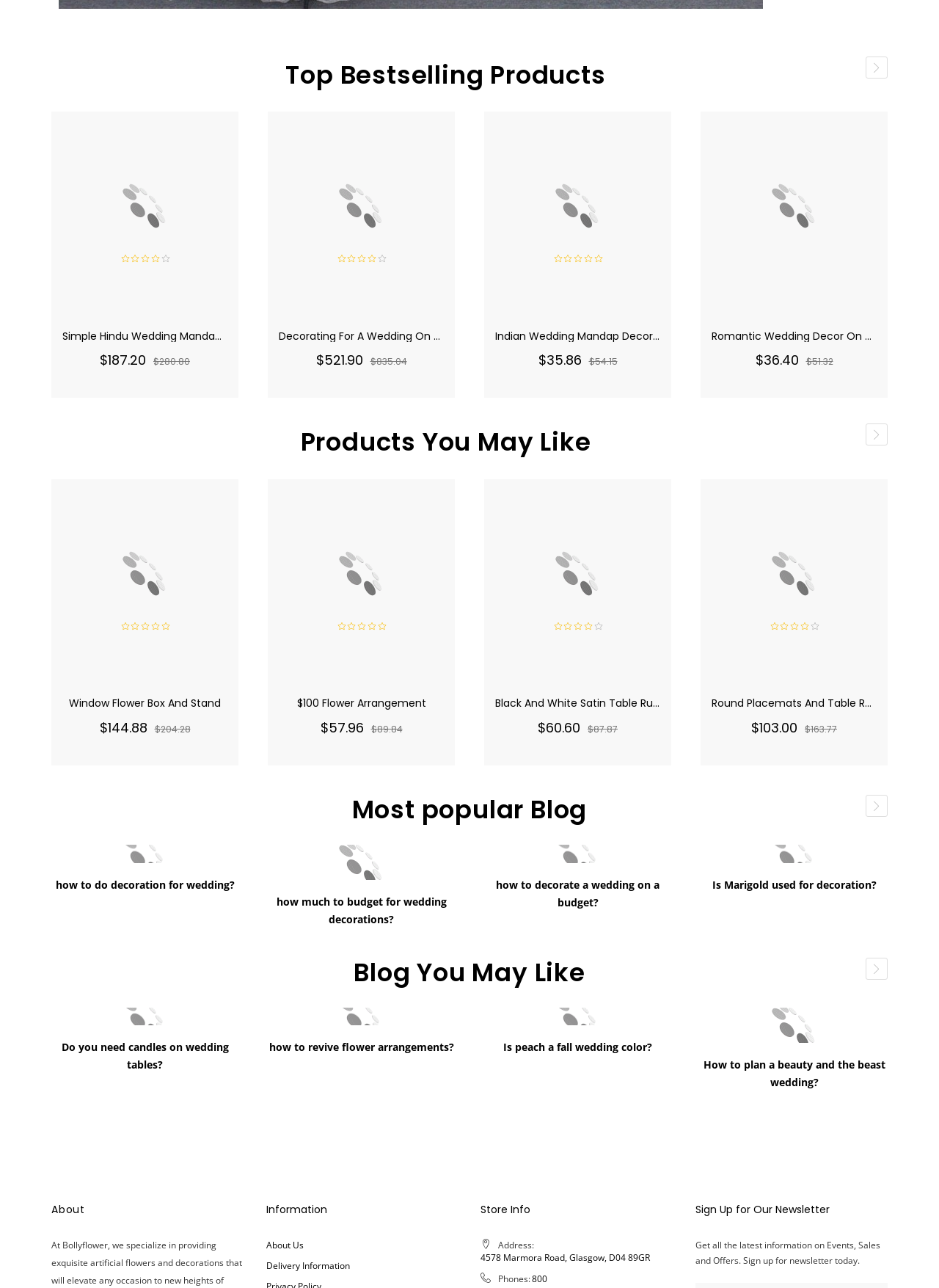Please identify the bounding box coordinates of the area that needs to be clicked to fulfill the following instruction: "Click the heart button for 'Indian Wedding Mandap Decorations In Fiji'."

[0.579, 0.156, 0.619, 0.185]